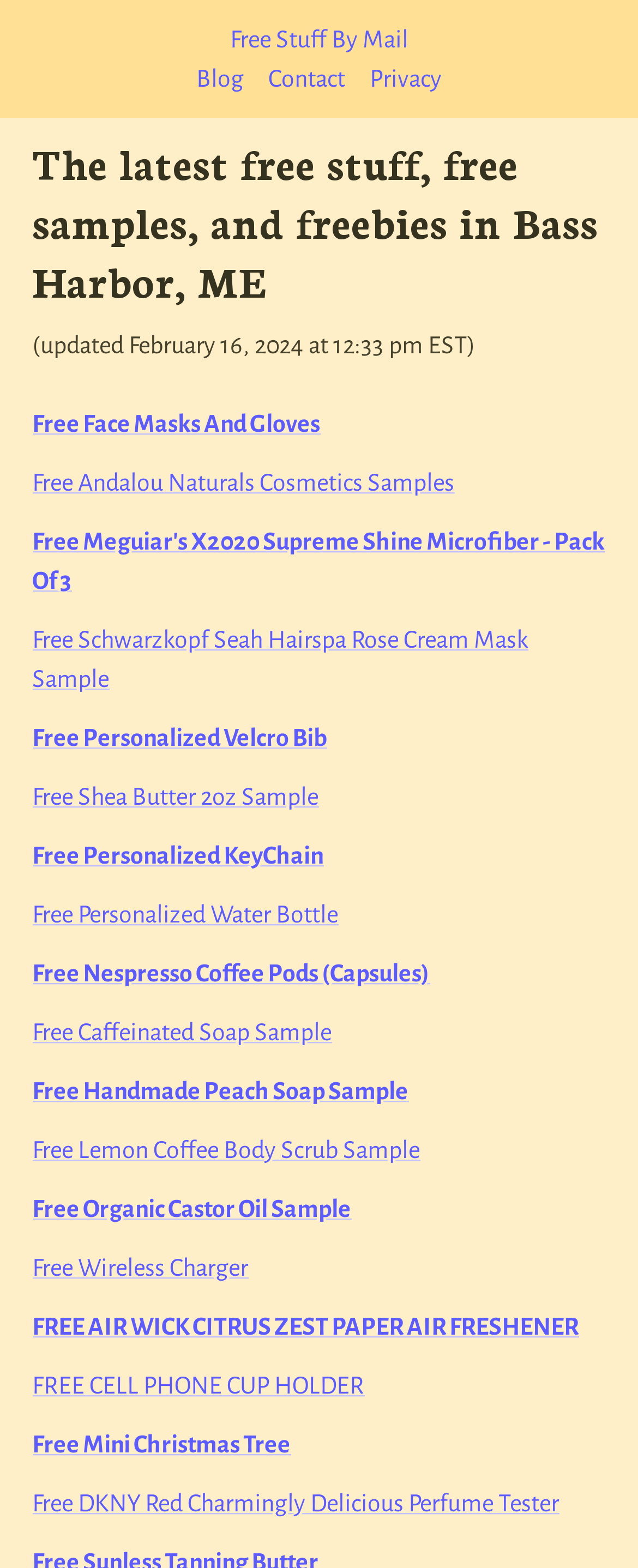From the webpage screenshot, predict the bounding box coordinates (top-left x, top-left y, bottom-right x, bottom-right y) for the UI element described here: FREE CELL PHONE CUP HOLDER

[0.05, 0.875, 0.571, 0.892]